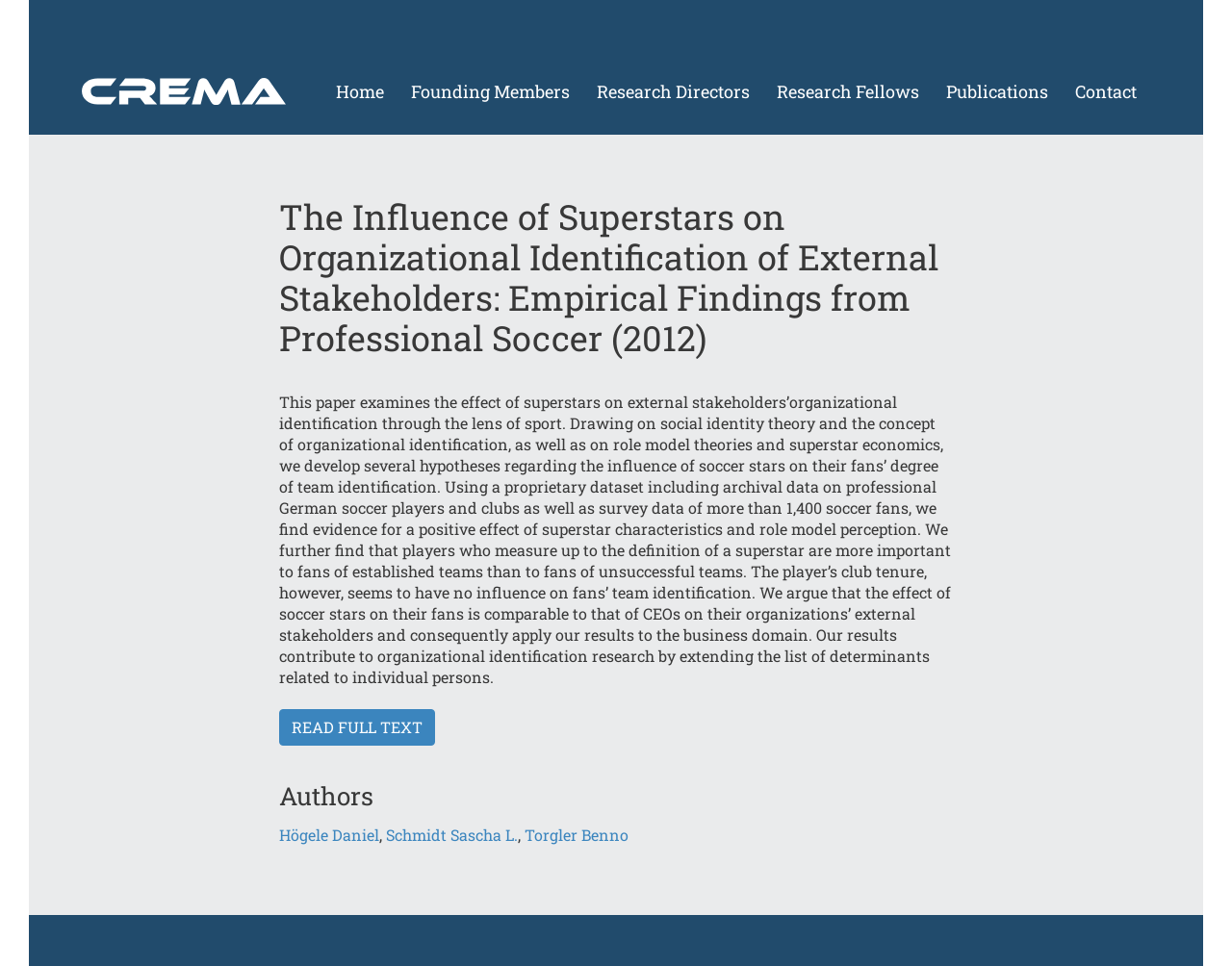Please provide a brief answer to the following inquiry using a single word or phrase:
How many authors are listed for this paper?

3